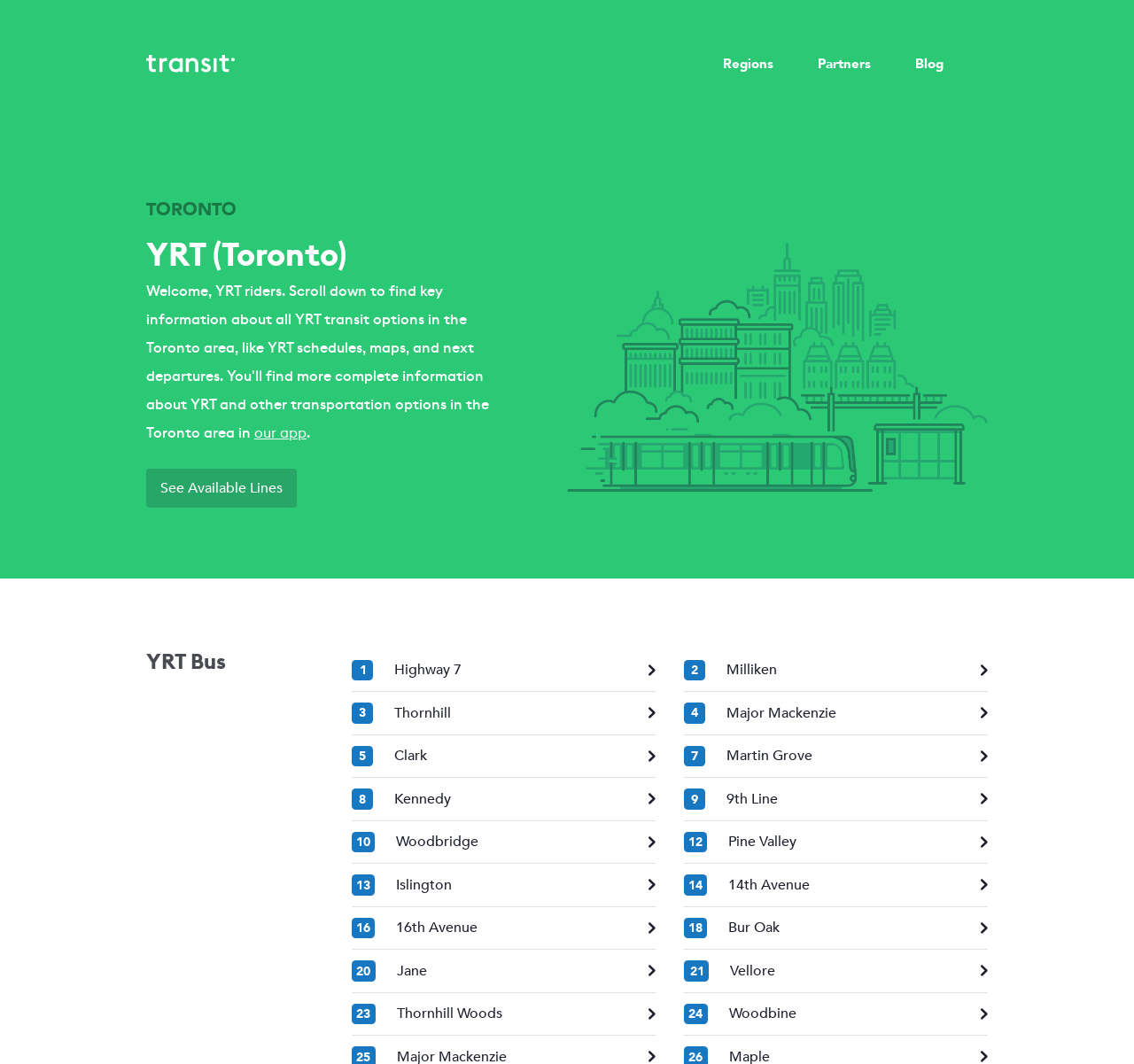What is the name of the transit app?
Look at the screenshot and respond with one word or a short phrase.

Transit app for the Toronto area